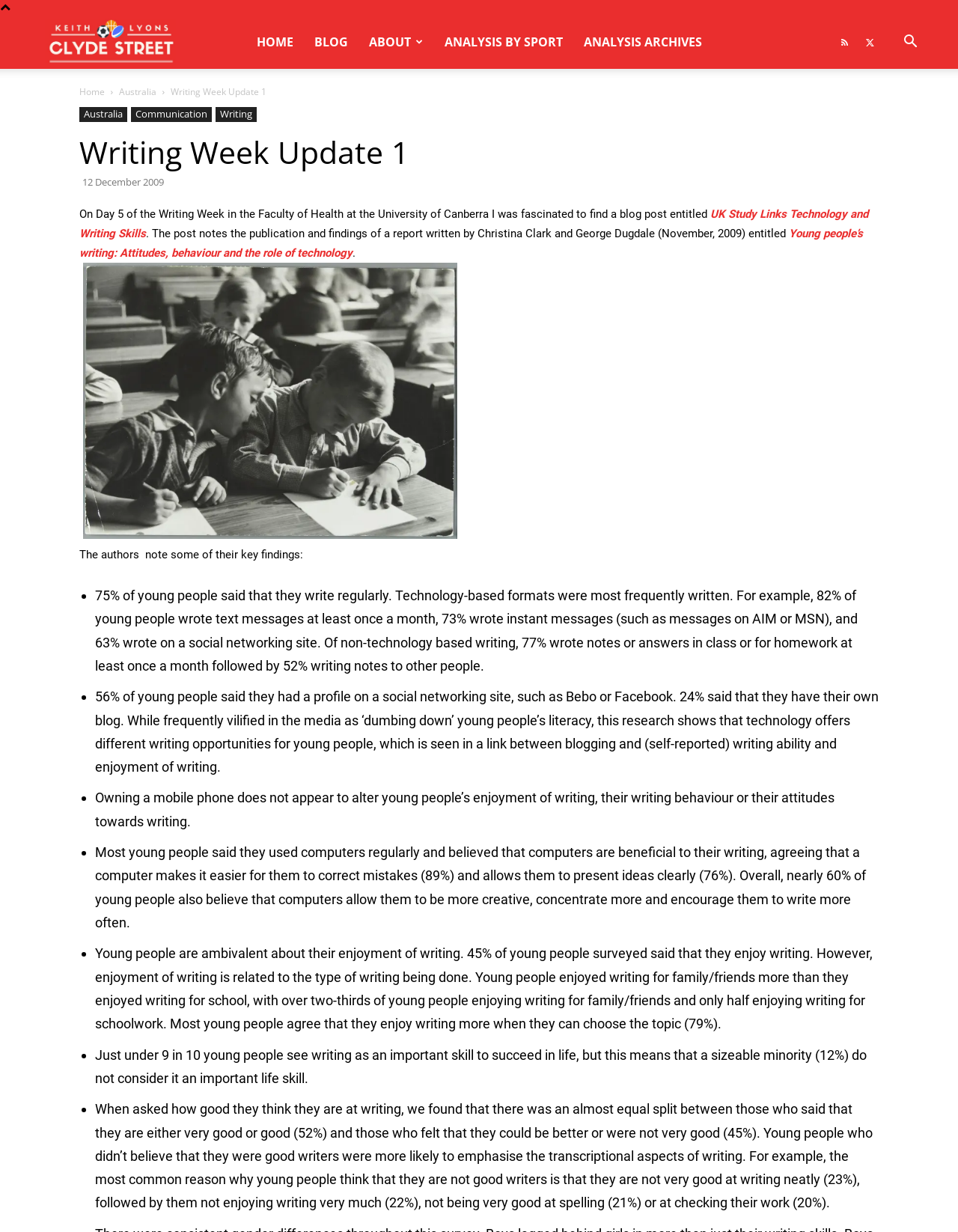Find the bounding box coordinates for the UI element whose description is: "Analysis Archives". The coordinates should be four float numbers between 0 and 1, in the format [left, top, right, bottom].

[0.609, 0.013, 0.732, 0.055]